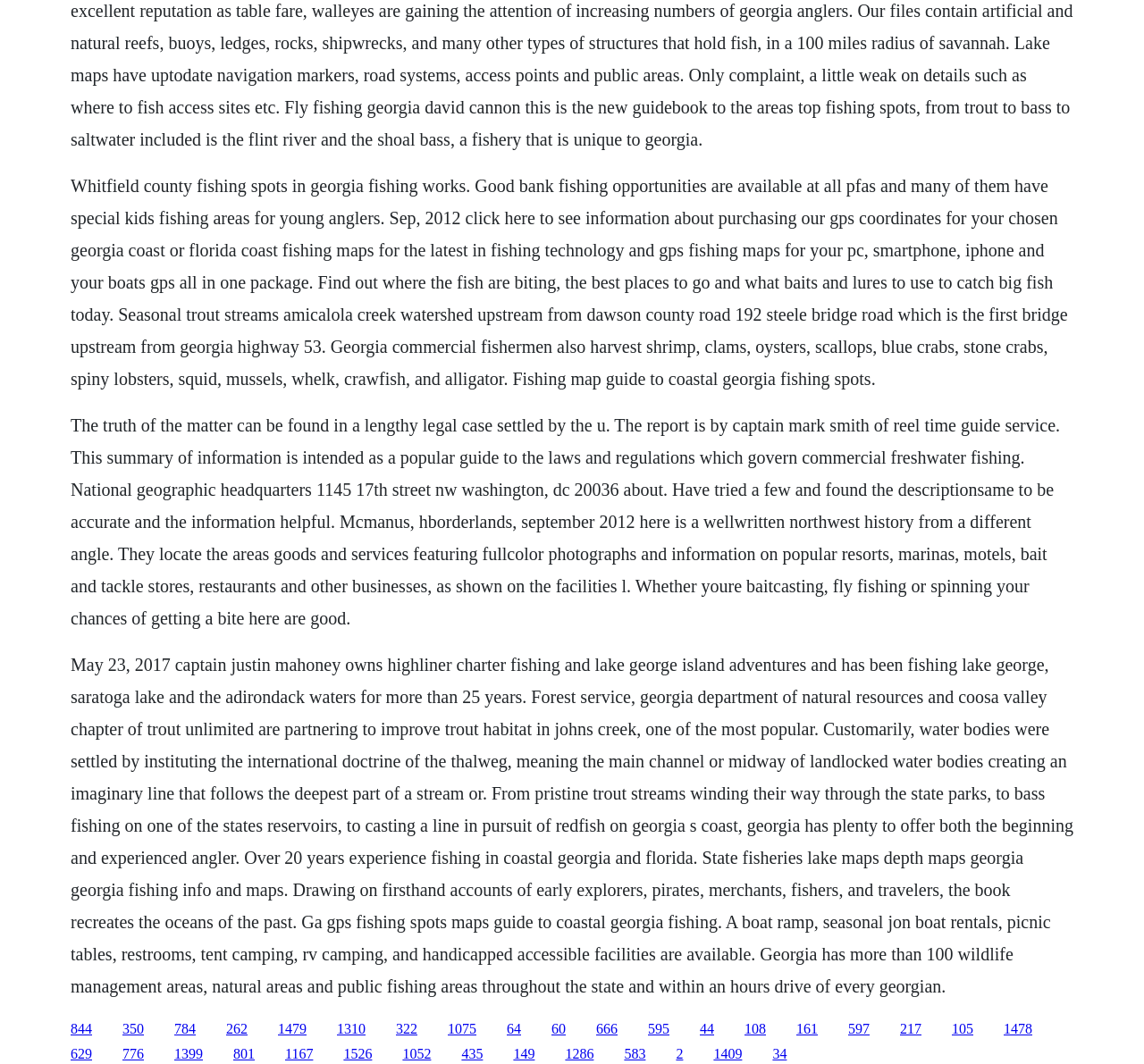Please specify the bounding box coordinates for the clickable region that will help you carry out the instruction: "Click the link to learn more about fishing in Georgia".

[0.062, 0.959, 0.08, 0.974]